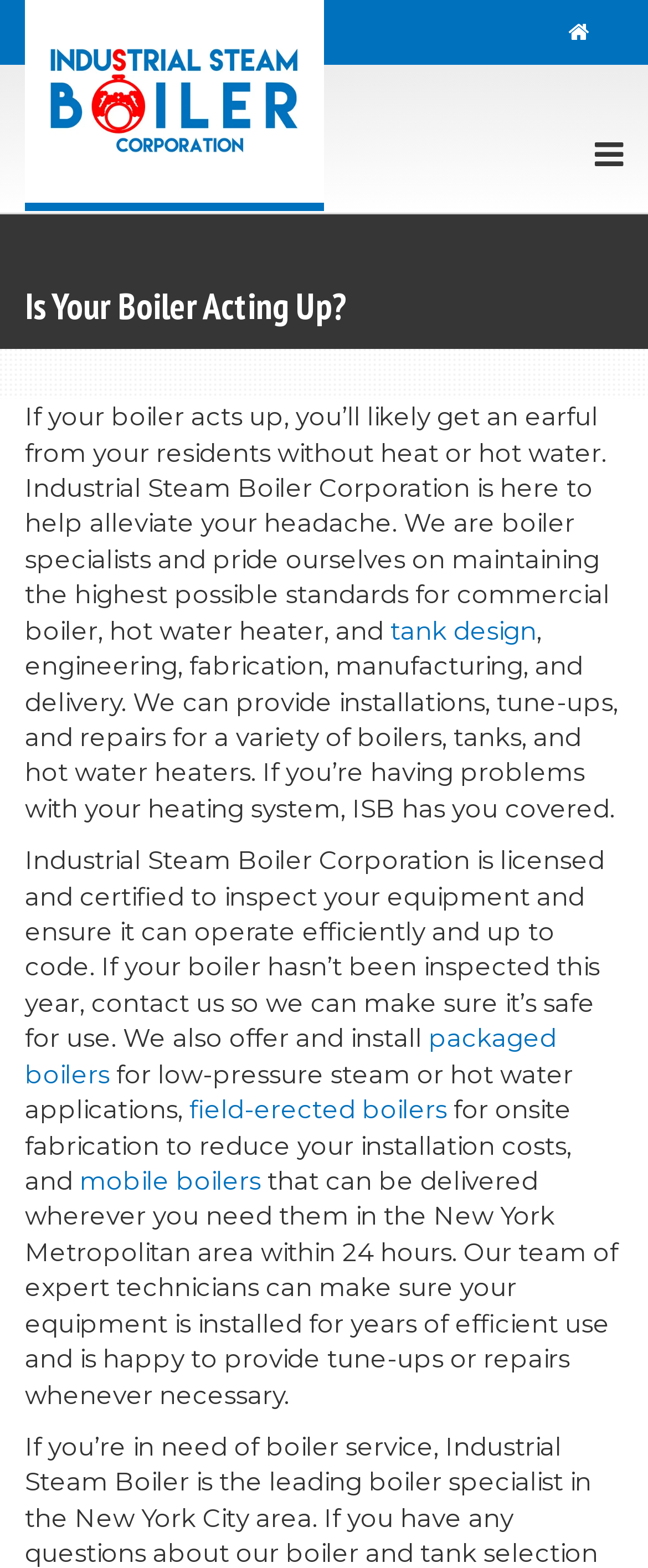What type of corporation is Industrial Steam Boiler?
Answer the question with detailed information derived from the image.

Based on the webpage content, Industrial Steam Boiler Corporation is described as boiler specialists, indicating that they are a corporation that specializes in boilers and related services.